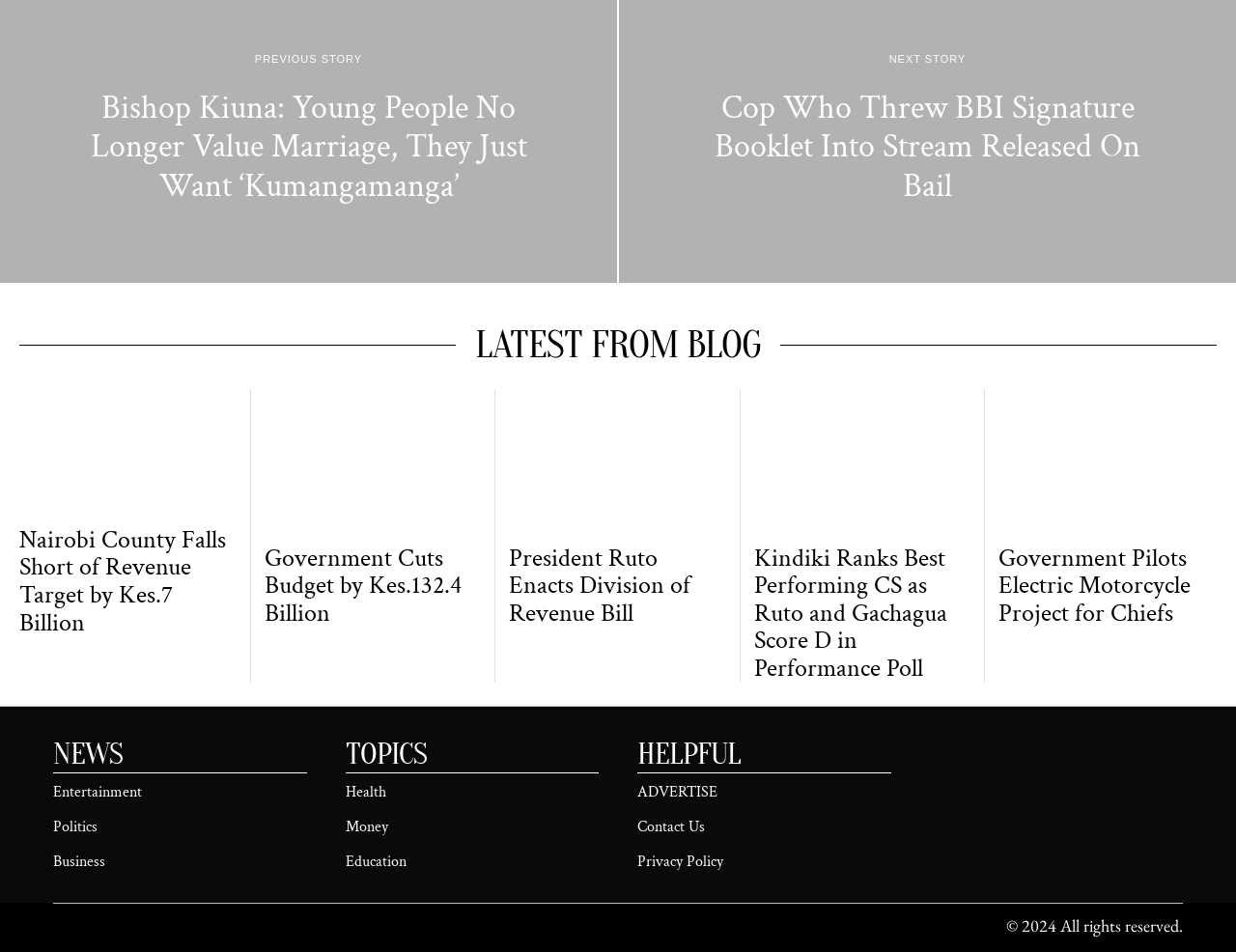Show the bounding box coordinates of the region that should be clicked to follow the instruction: "Browse the 'NEWS' section."

[0.043, 0.772, 0.248, 0.812]